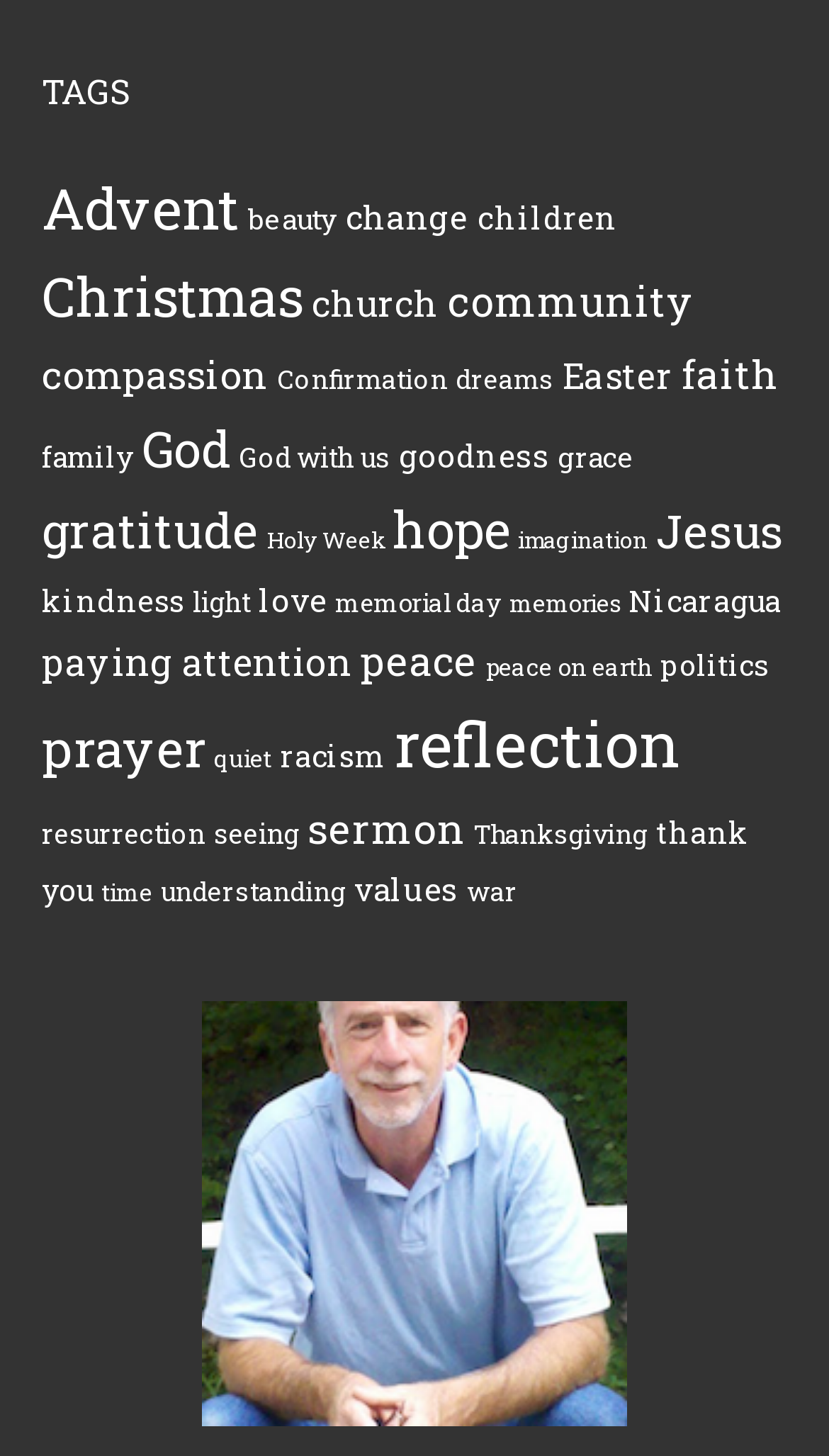Using the provided element description: "God with us", determine the bounding box coordinates of the corresponding UI element in the screenshot.

[0.288, 0.301, 0.471, 0.326]